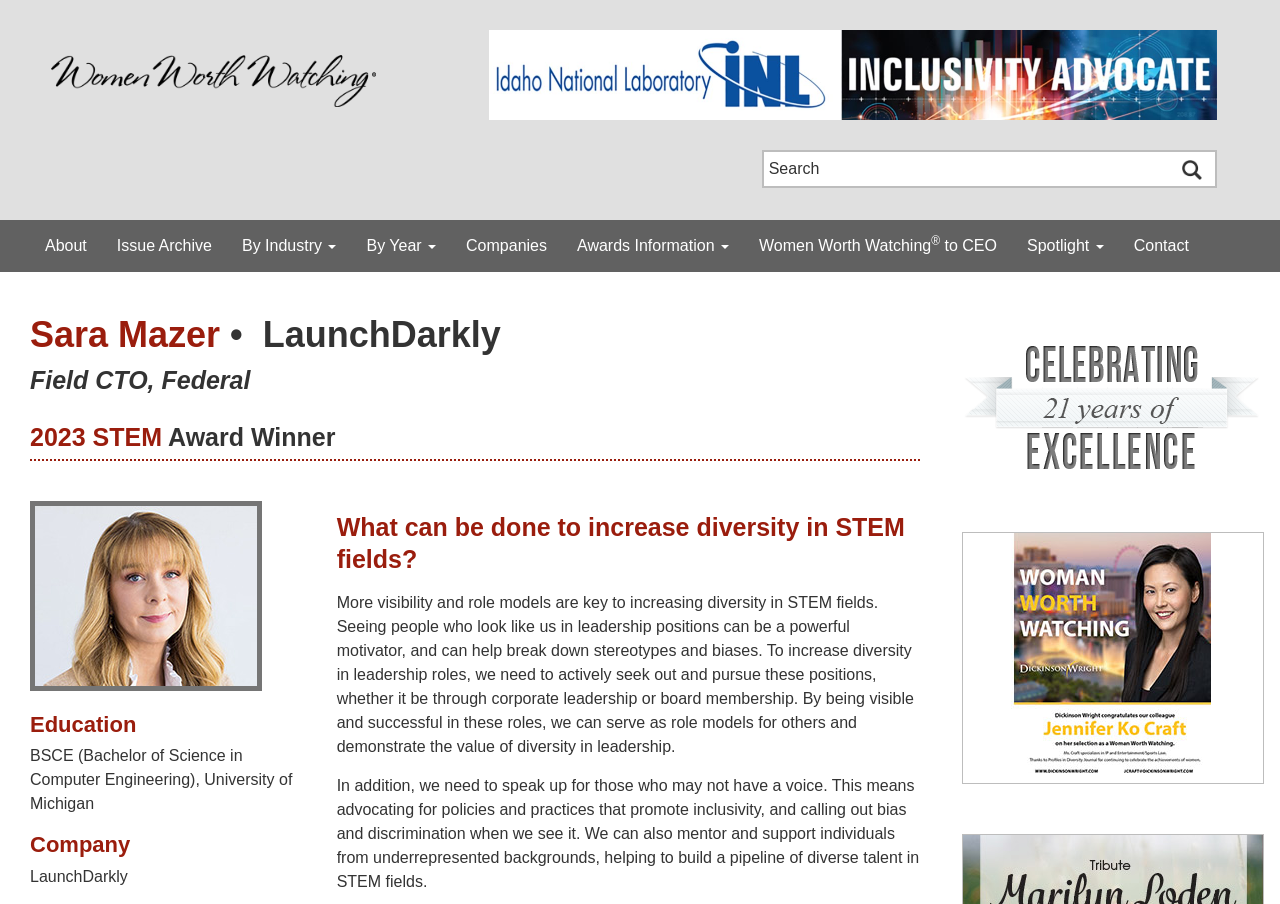What is the name of the company Sara Mazer works for?
Please provide a single word or phrase answer based on the image.

LaunchDarkly